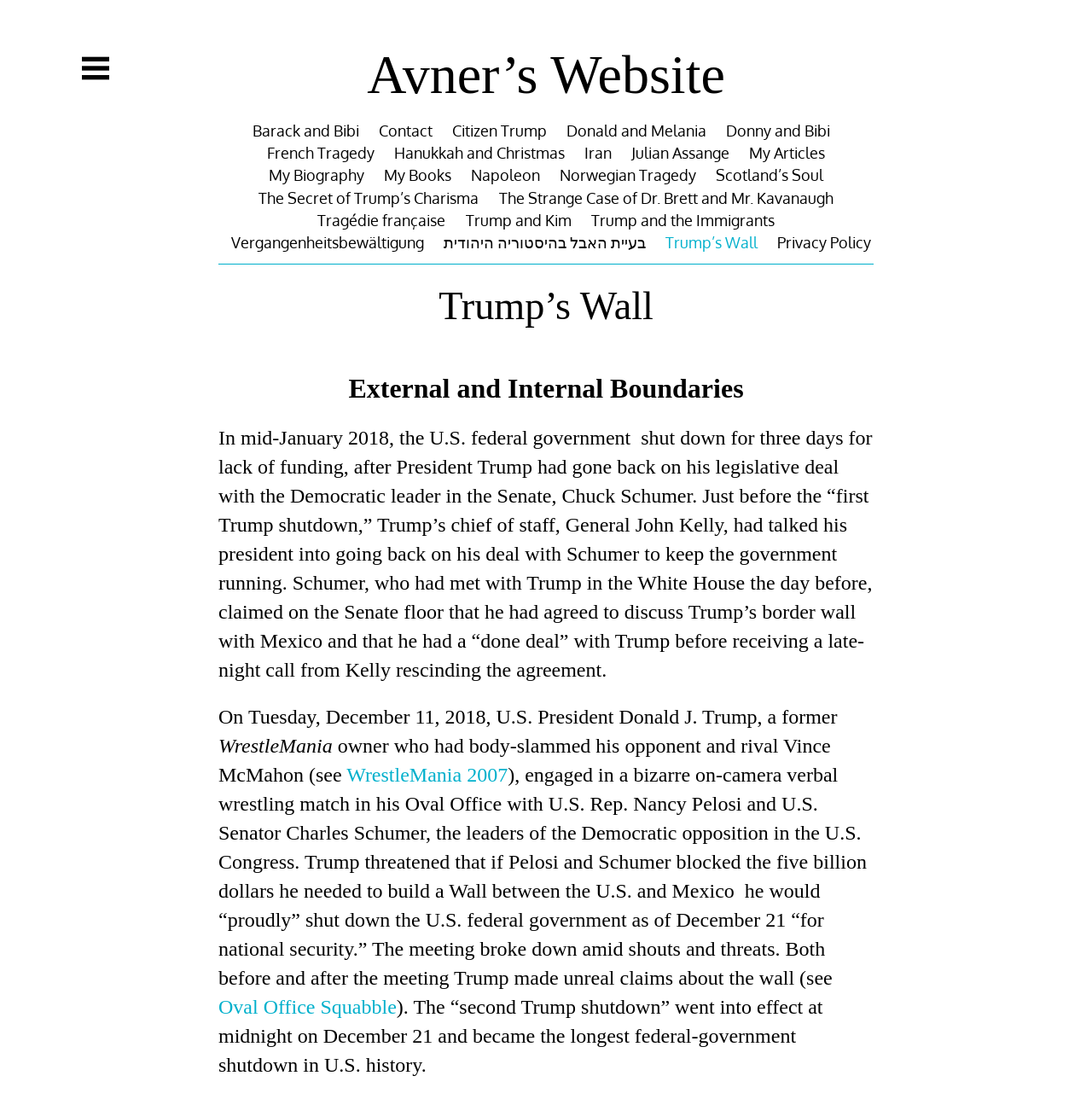Please identify the bounding box coordinates of the element that needs to be clicked to perform the following instruction: "Click the 'Show sidebar' button".

[0.075, 0.049, 0.1, 0.074]